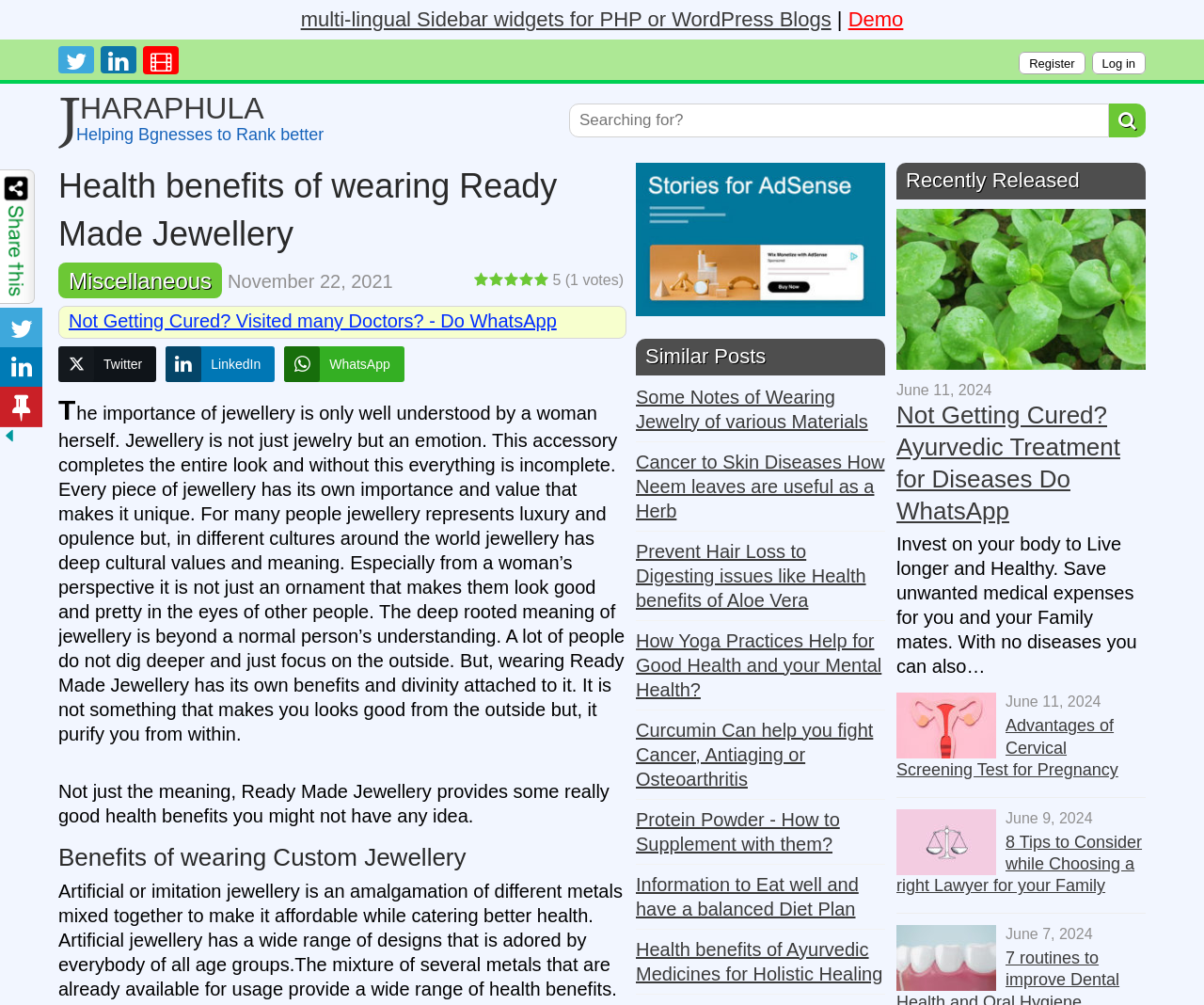What is the importance of jewelry according to the article?
Refer to the image and provide a detailed answer to the question.

The article states that jewelry is not just an ornament that makes people look good and pretty in the eyes of others, but it has a deep-rooted meaning and value that makes it unique. It is an emotion that completes the entire look and without it, everything is incomplete.